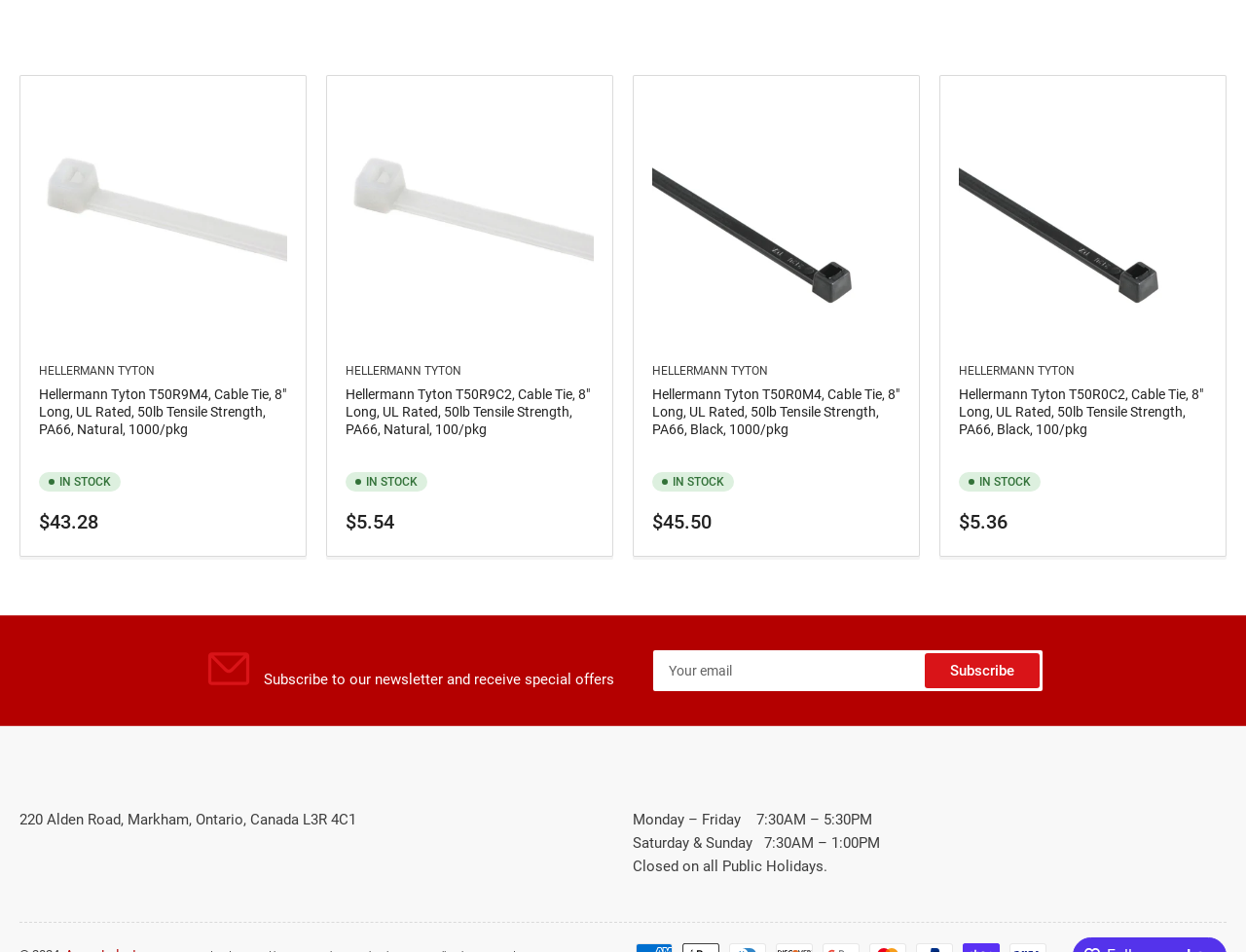Please identify the bounding box coordinates for the region that you need to click to follow this instruction: "Read the 'Enhance Your Online Presence with El Paso SEO Services Company' article".

None